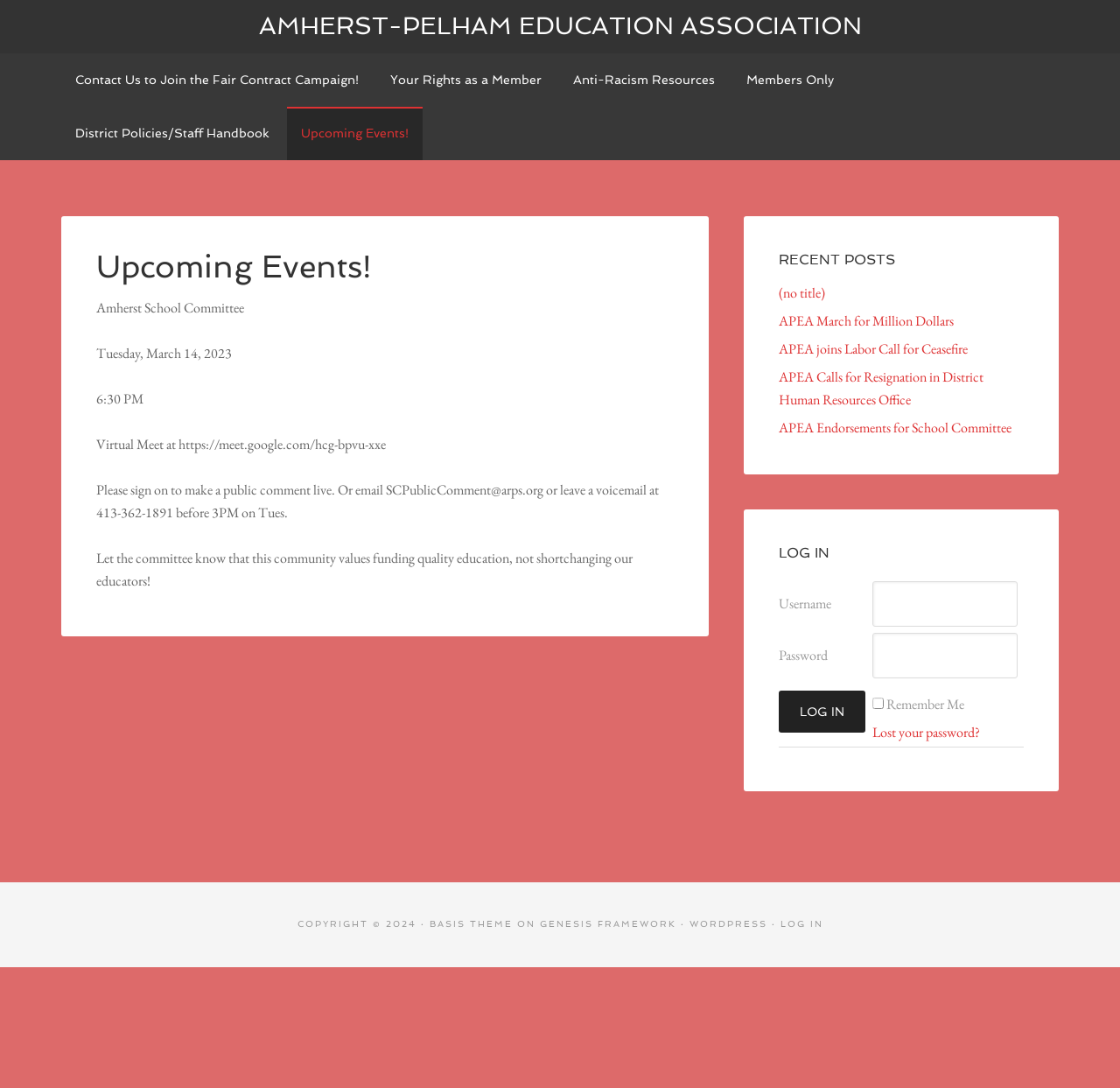Identify the bounding box coordinates of the area that should be clicked in order to complete the given instruction: "Click on the 'Contact Us to Join the Fair Contract Campaign!' link". The bounding box coordinates should be four float numbers between 0 and 1, i.e., [left, top, right, bottom].

[0.055, 0.049, 0.333, 0.098]